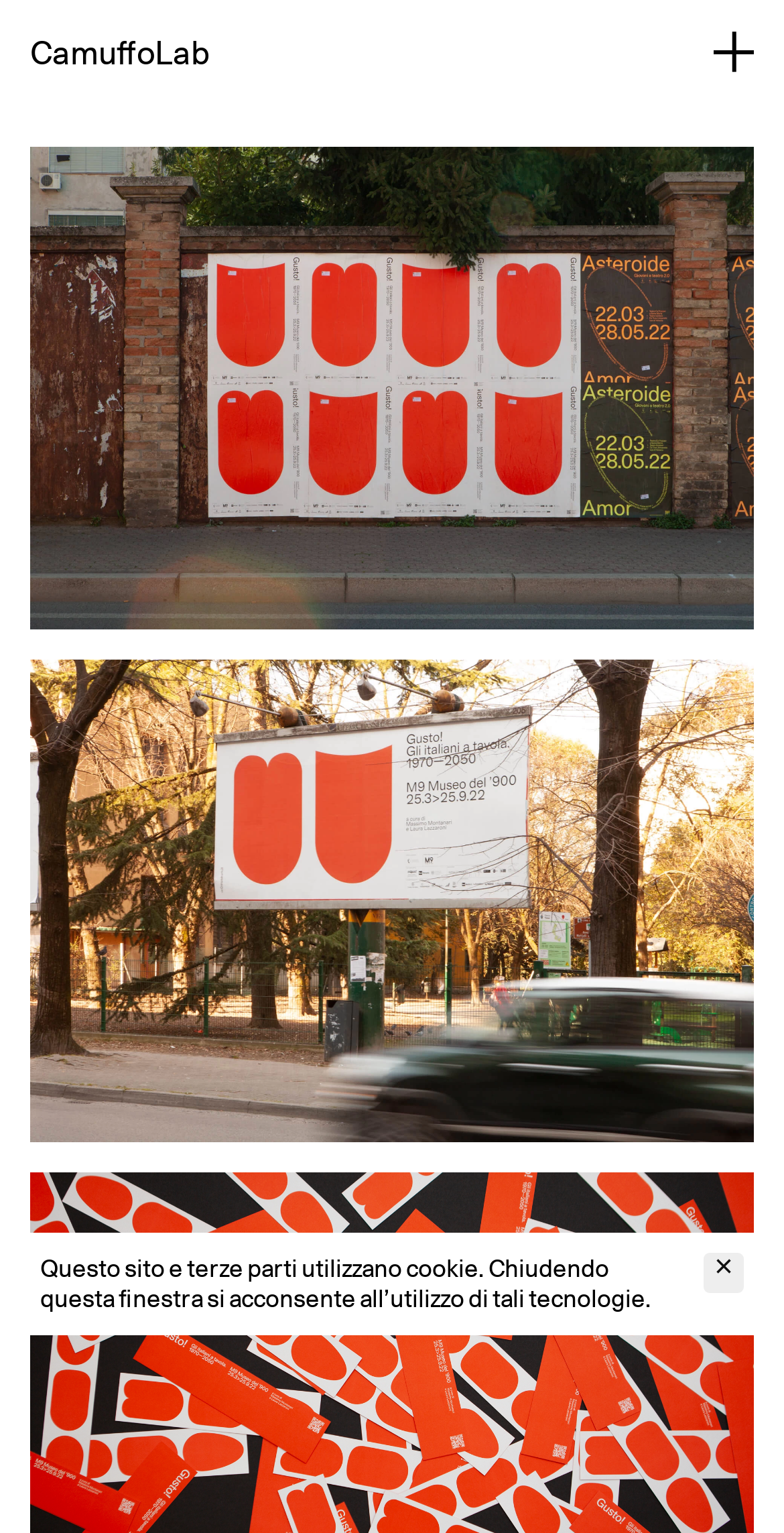Identify the bounding box for the UI element specified in this description: "info@camuffolab.com". The coordinates must be four float numbers between 0 and 1, formatted as [left, top, right, bottom].

[0.403, 0.821, 0.81, 0.85]